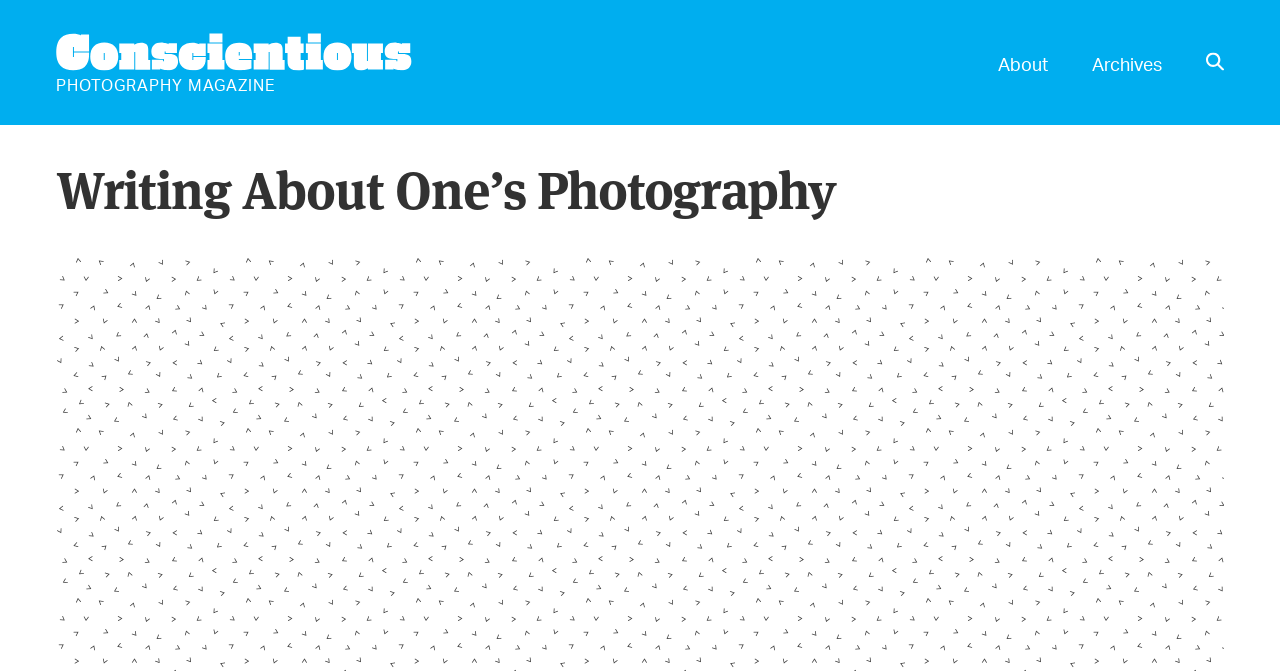Identify the bounding box coordinates for the UI element described by the following text: "Conscientious Photography Magazine". Provide the coordinates as four float numbers between 0 and 1, in the format [left, top, right, bottom].

[0.044, 0.075, 0.322, 0.143]